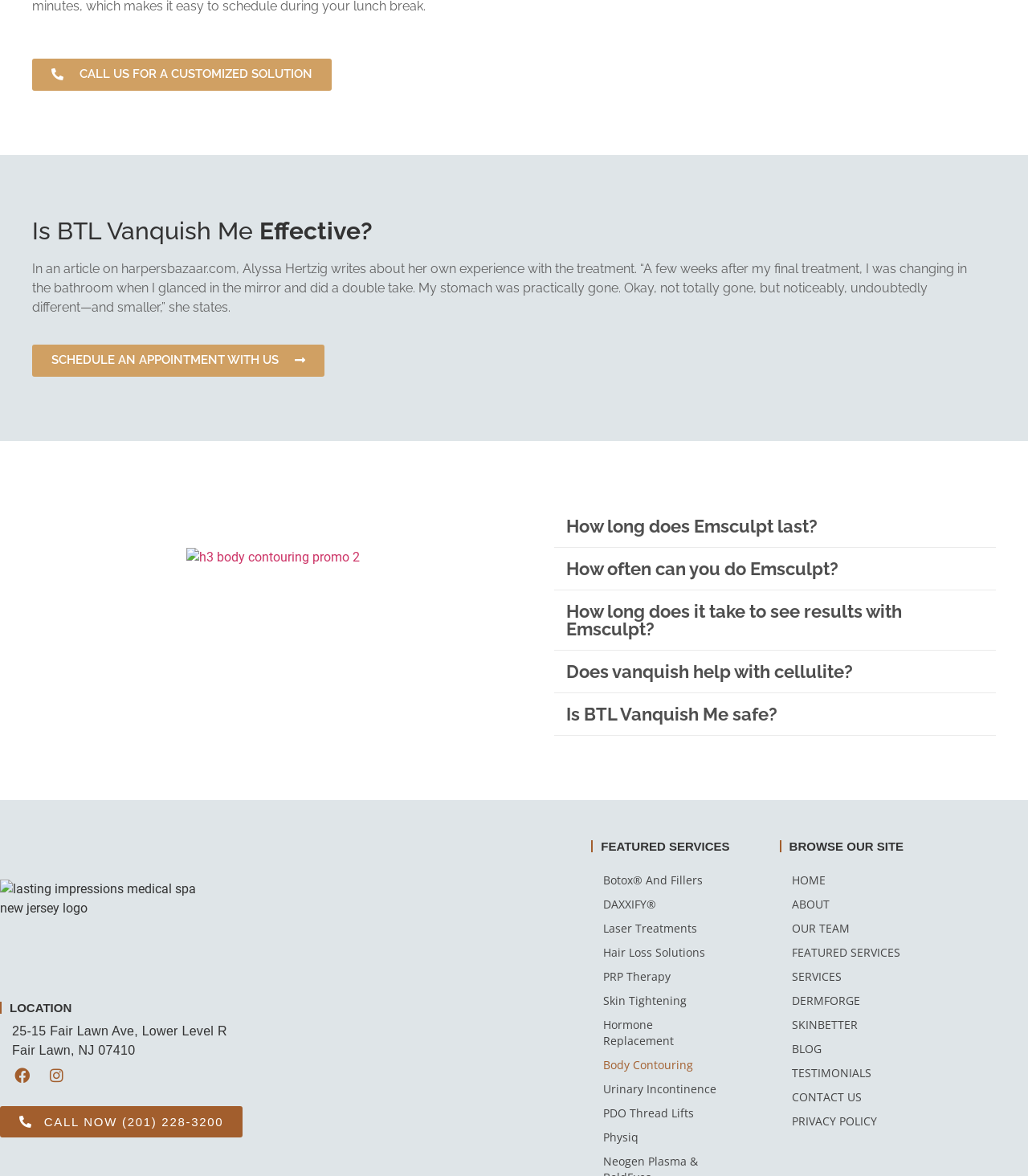What is the location of the medical spa?
Can you provide a detailed and comprehensive answer to the question?

I found the location of the medical spa by looking at the text under the 'LOCATION' heading, which says '25-15 Fair Lawn Ave, Lower Level R, Fair Lawn, NJ 07410'. This suggests that the location of the medical spa is 25-15 Fair Lawn Ave, Lower Level R, Fair Lawn, NJ 07410.